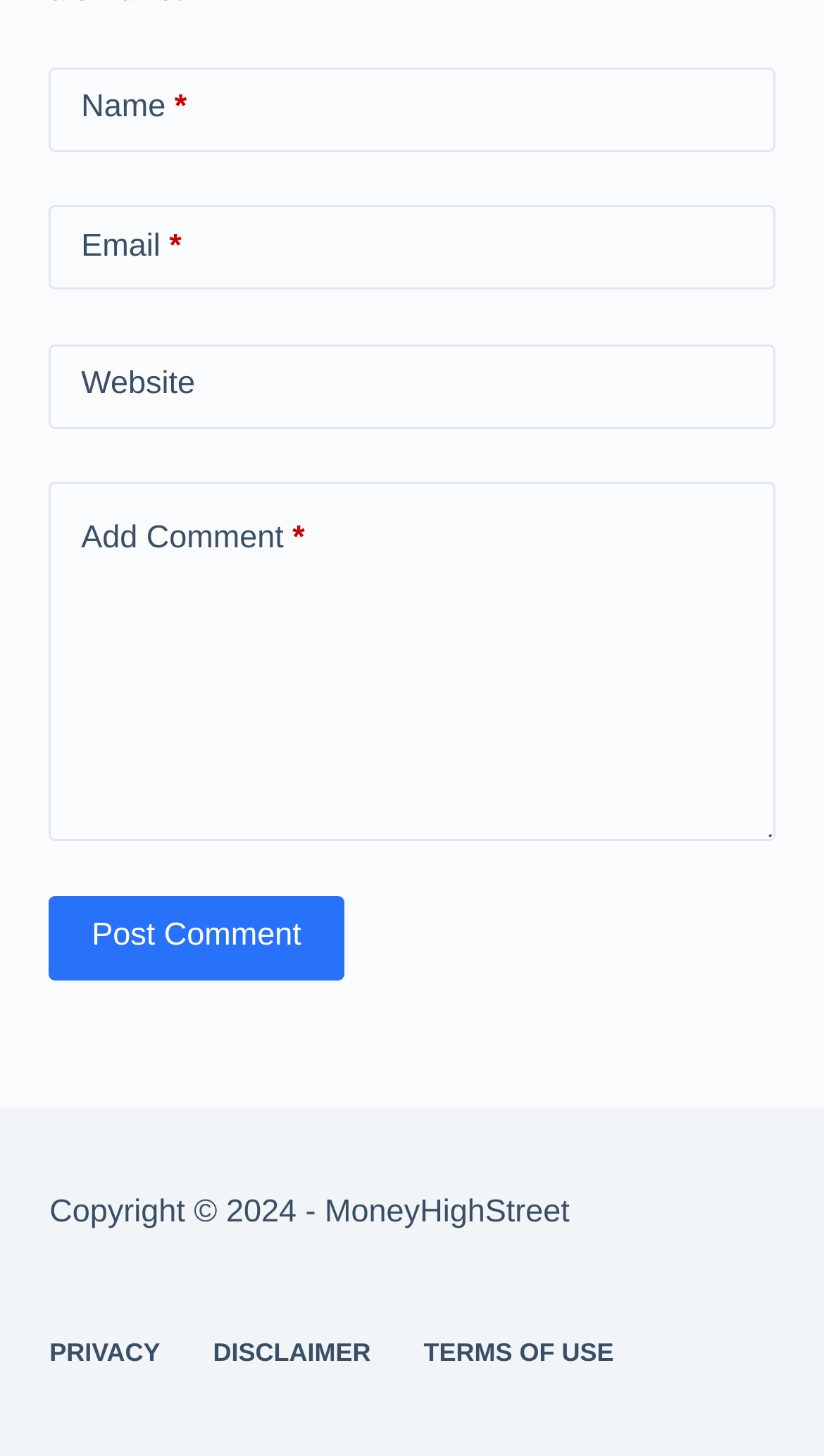What is the purpose of the button at the bottom?
Give a comprehensive and detailed explanation for the question.

The button at the bottom has a text 'Post Comment' which is indicated by the button element with ID 347 and bounding box coordinates [0.06, 0.615, 0.417, 0.673]. This suggests that the purpose of the button is to post a comment after filling in the required fields.